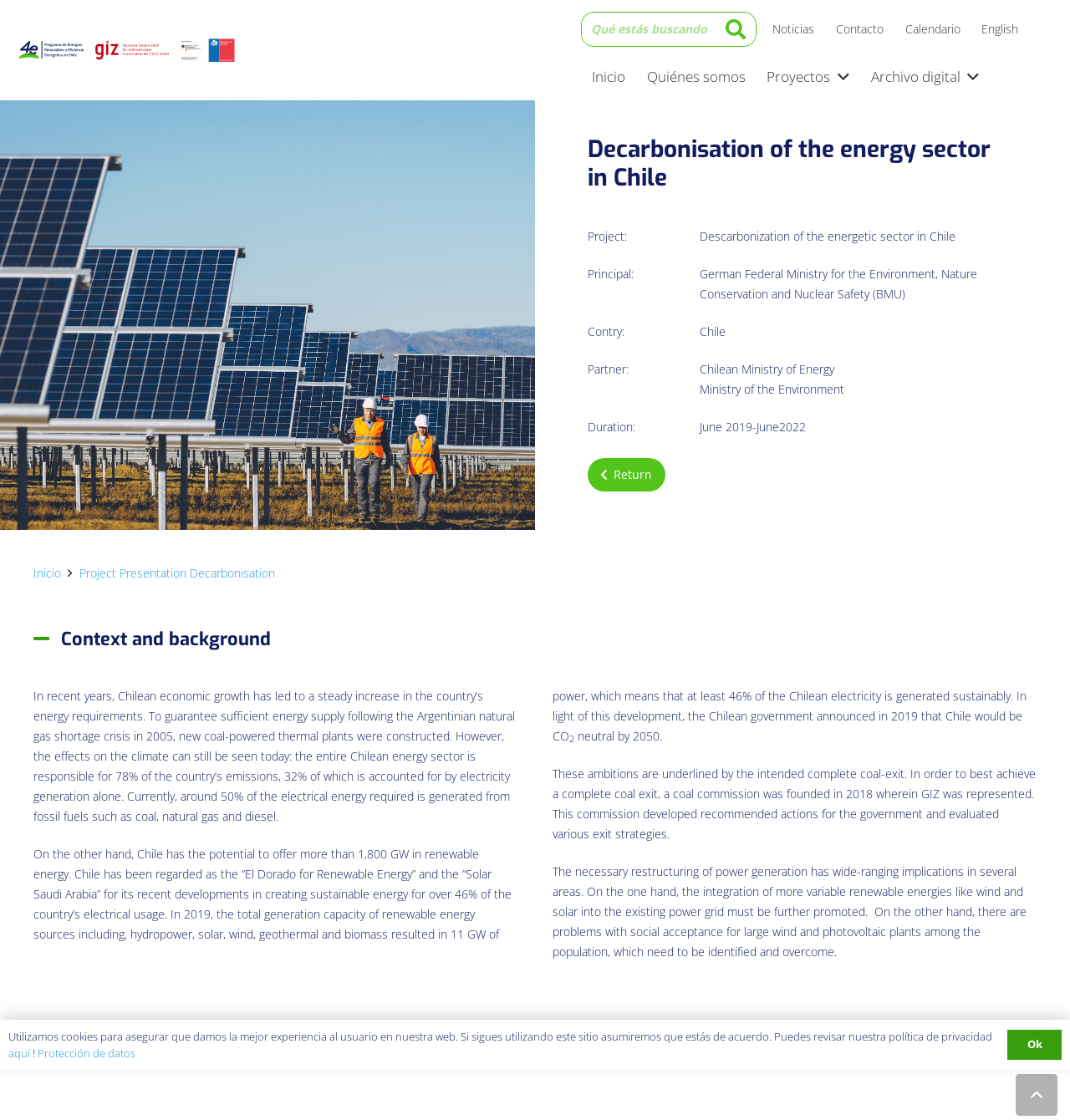What percentage of Chile's electricity is generated sustainably?
Provide a detailed and extensive answer to the question.

According to the webpage content, at least 46% of the Chilean electricity is generated sustainably, which is mentioned in the paragraph discussing the country's renewable energy potential.